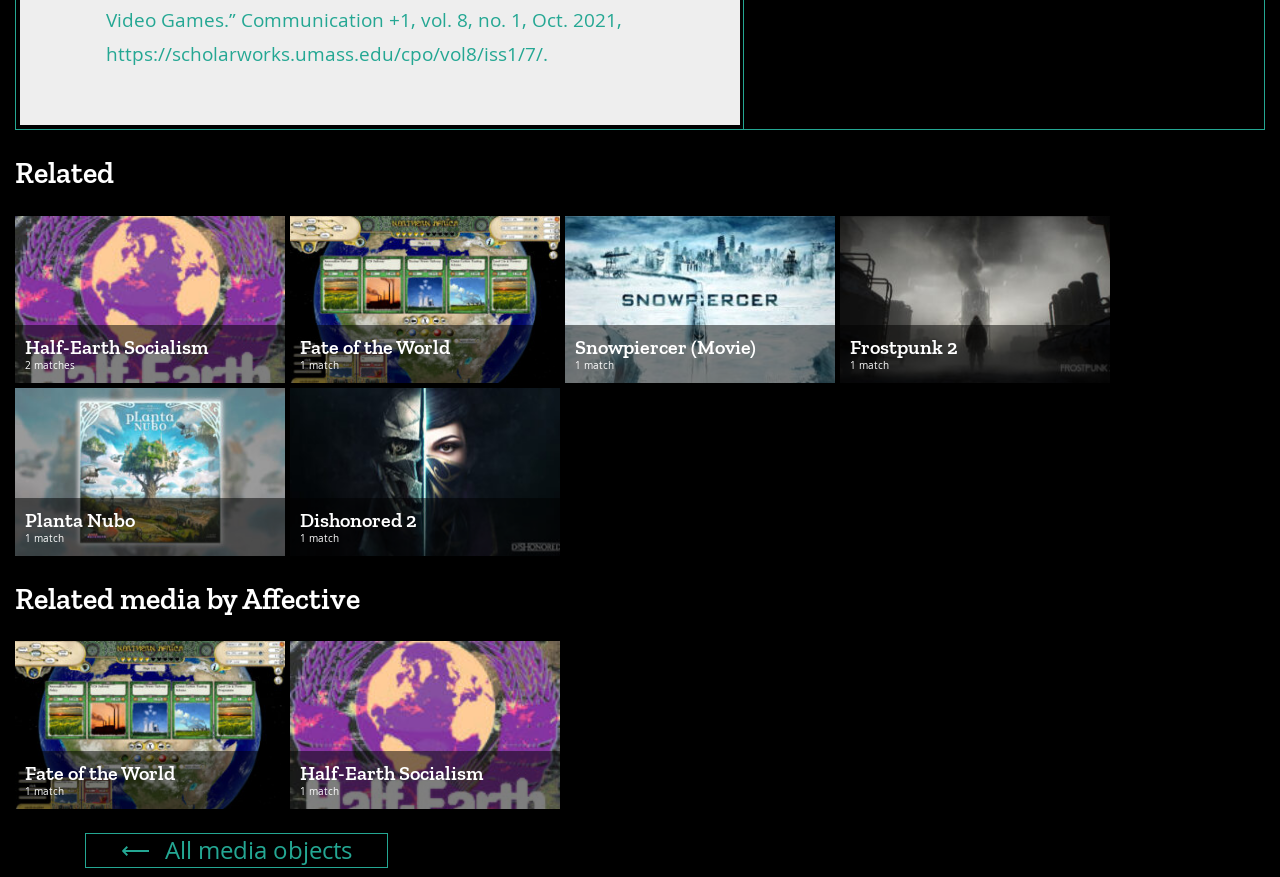What is the title of the first related media?
Using the image as a reference, give a one-word or short phrase answer.

Half-Earth Socialism